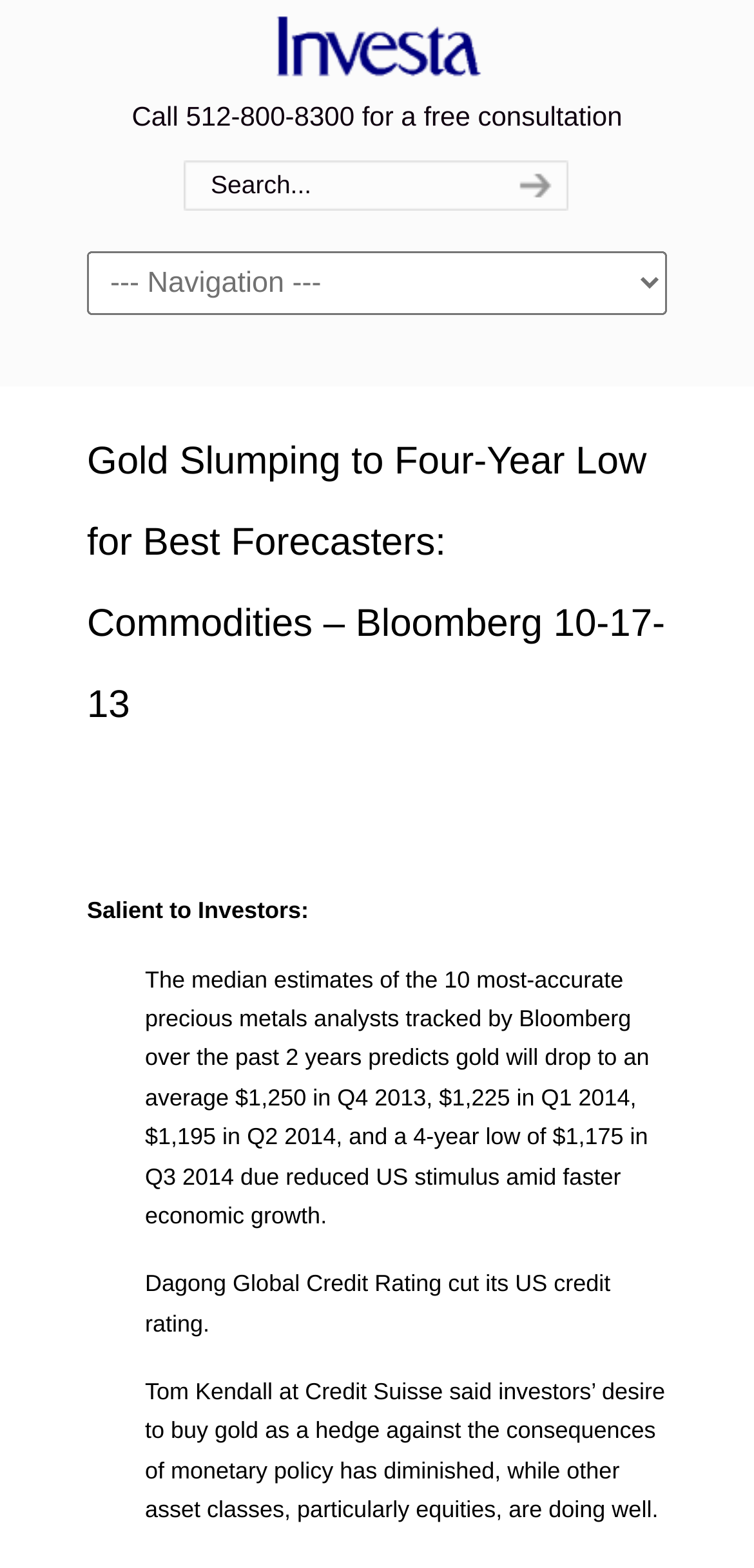Who cut its US credit rating?
Provide a detailed answer to the question using information from the image.

I found the answer by reading the static text element that says 'Dagong Global Credit Rating cut its US credit rating'.